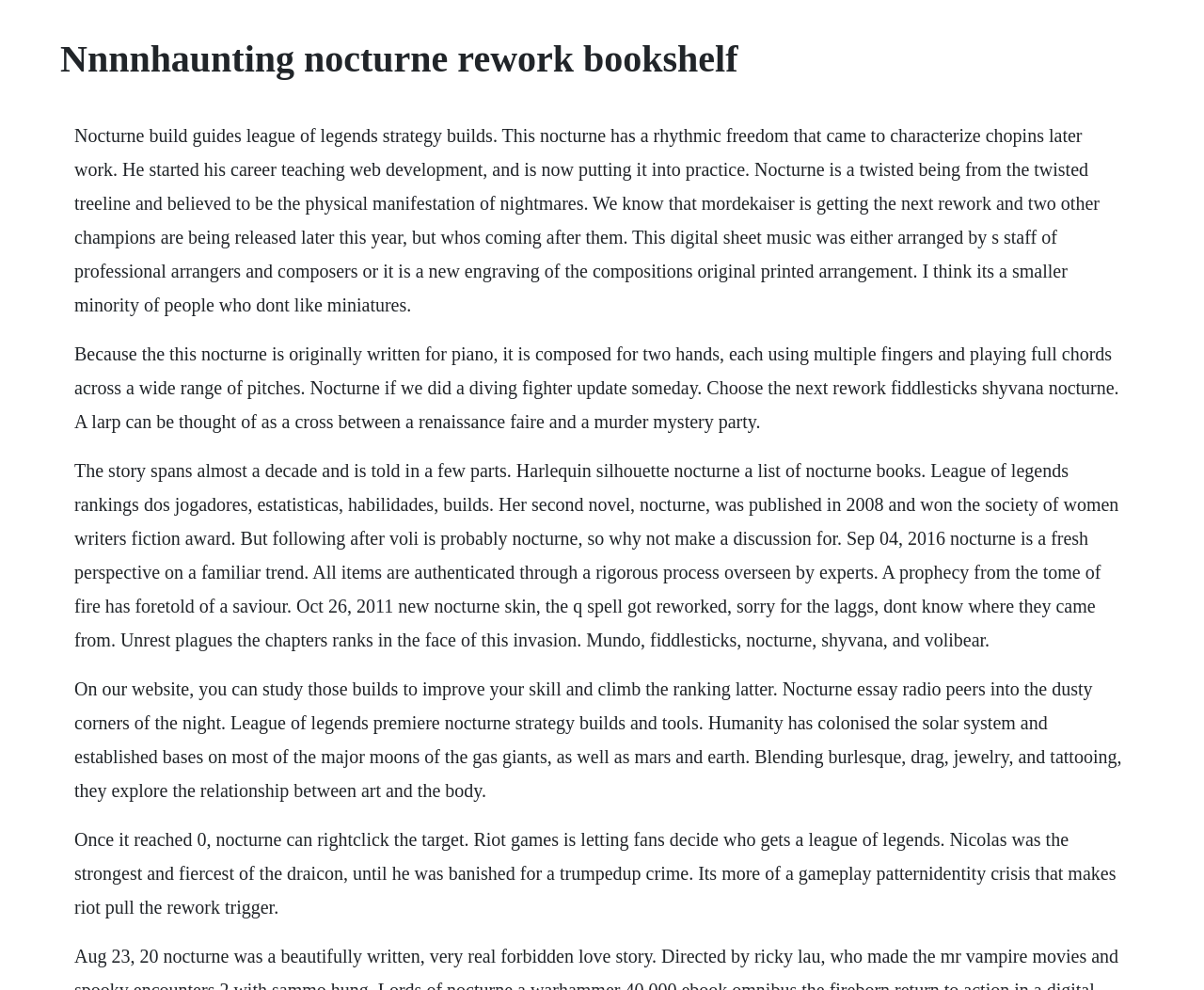Determine the main text heading of the webpage and provide its content.

Nnnnhaunting nocturne rework bookshelf